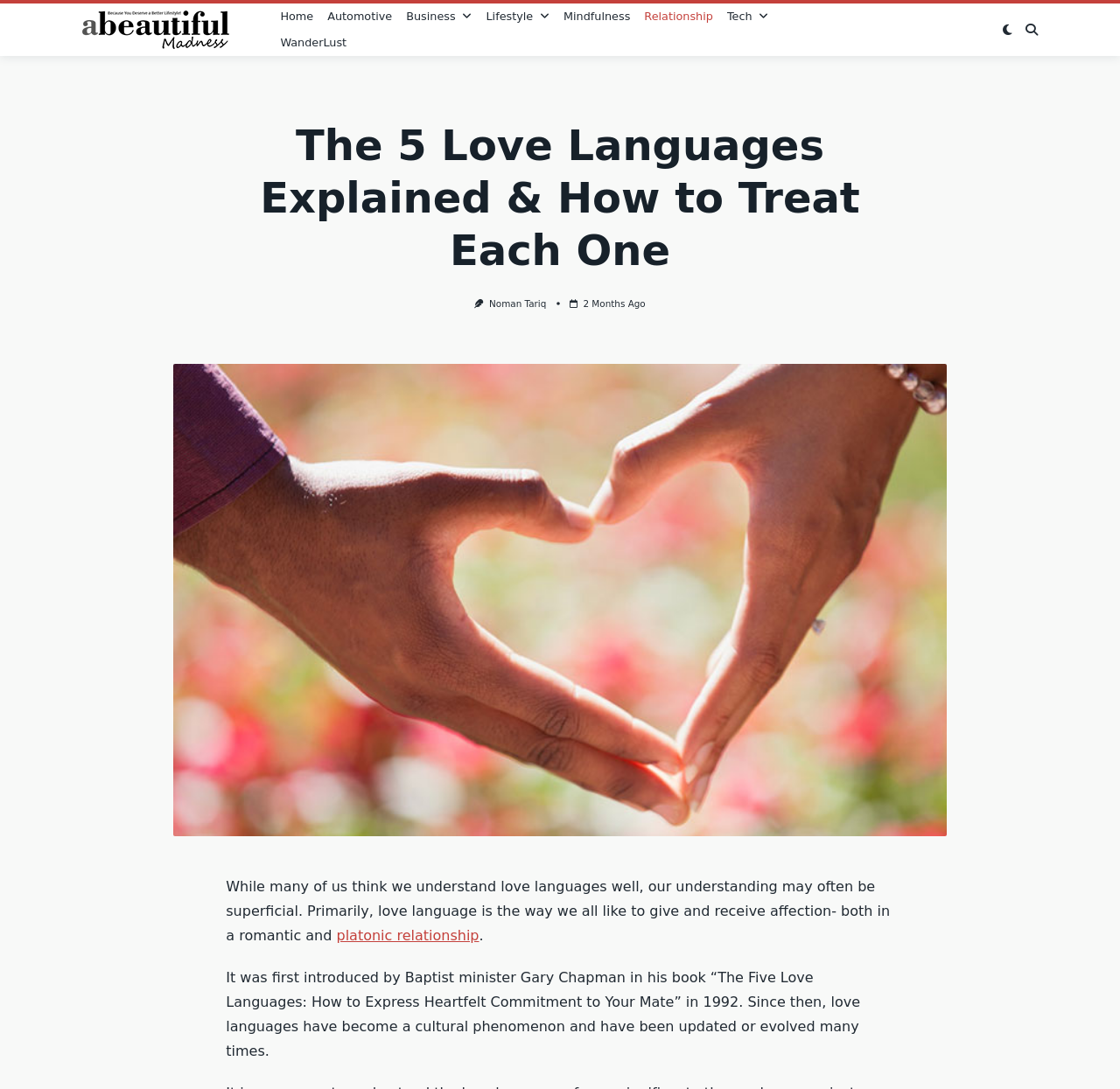Could you find the bounding box coordinates of the clickable area to complete this instruction: "Click on the 'Home' link"?

[0.244, 0.003, 0.286, 0.027]